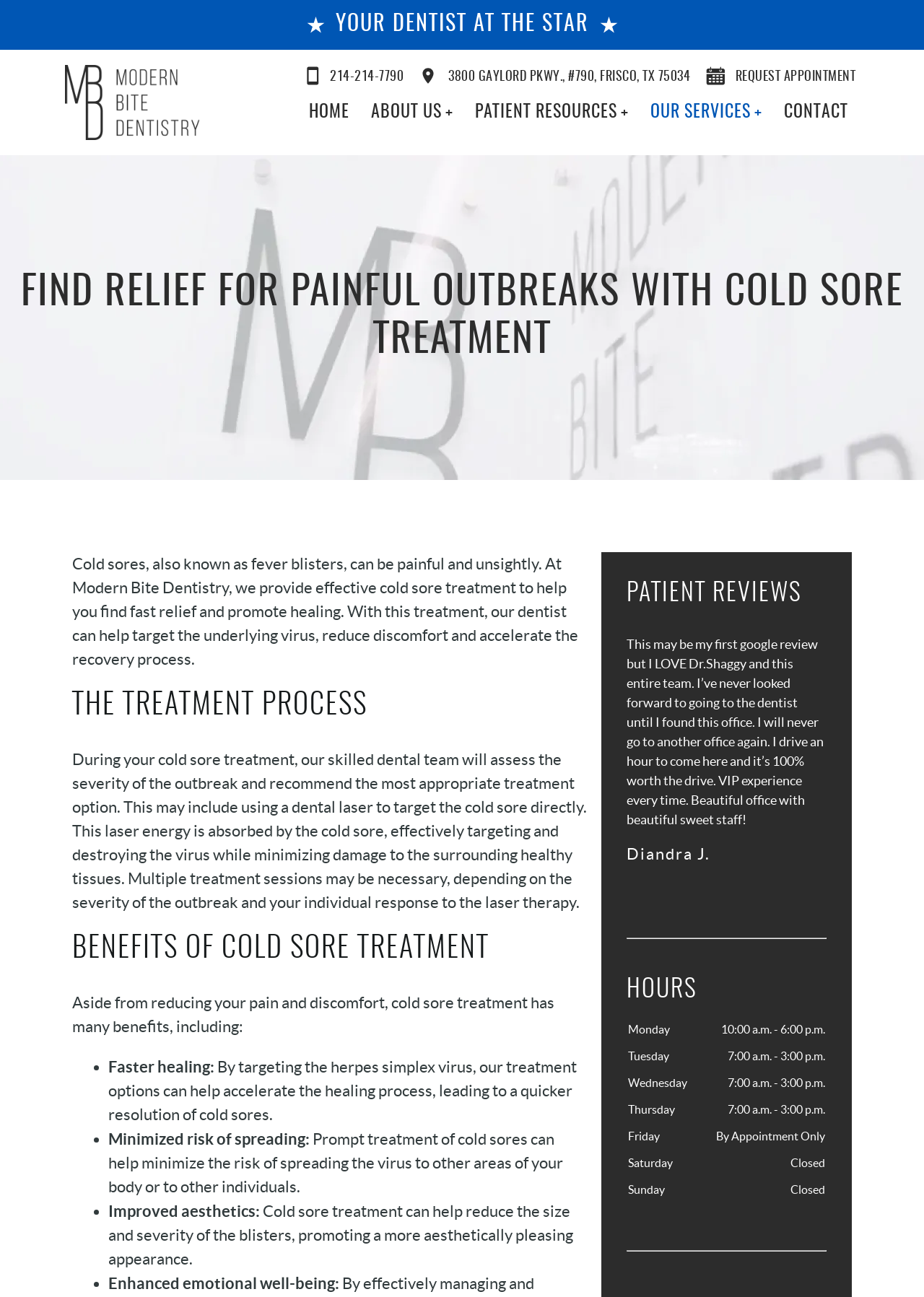Determine and generate the text content of the webpage's headline.

FIND RELIEF FOR PAINFUL OUTBREAKS WITH COLD SORE TREATMENT